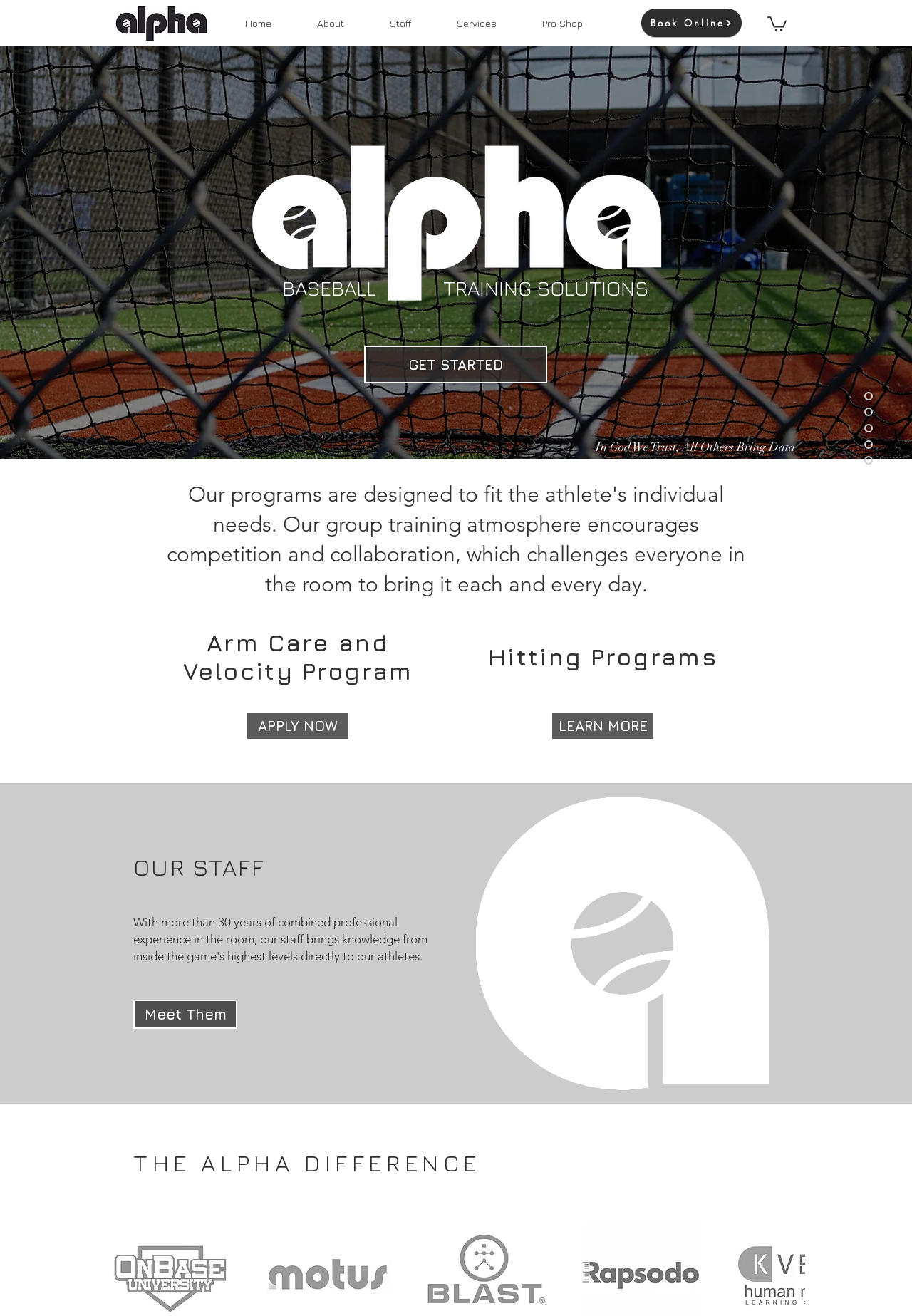Answer succinctly with a single word or phrase:
What is the image on the bottom-right corner of the webpage?

Alpha Icon White